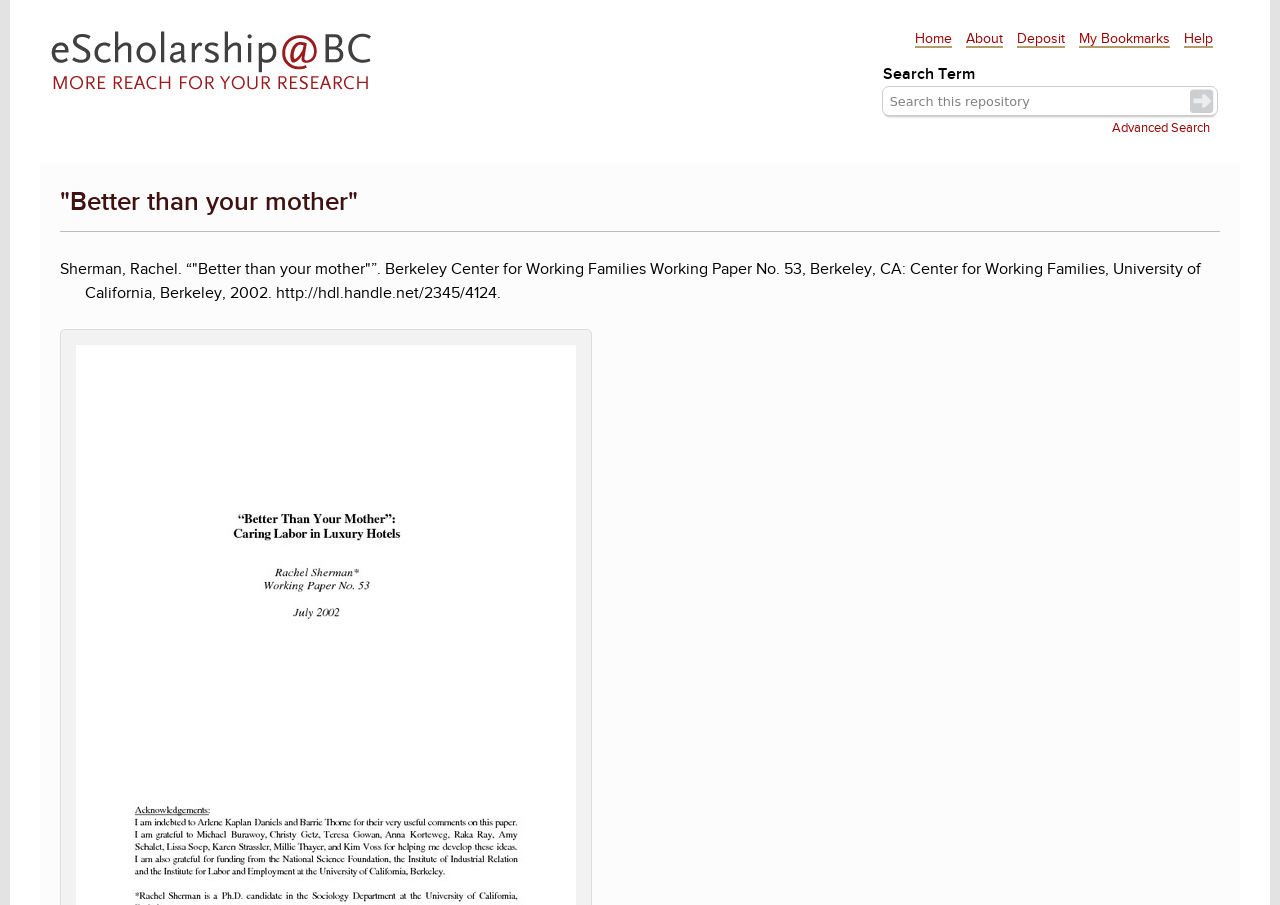Give a one-word or short-phrase answer to the following question: 
What is the purpose of the textbox?

Search Term